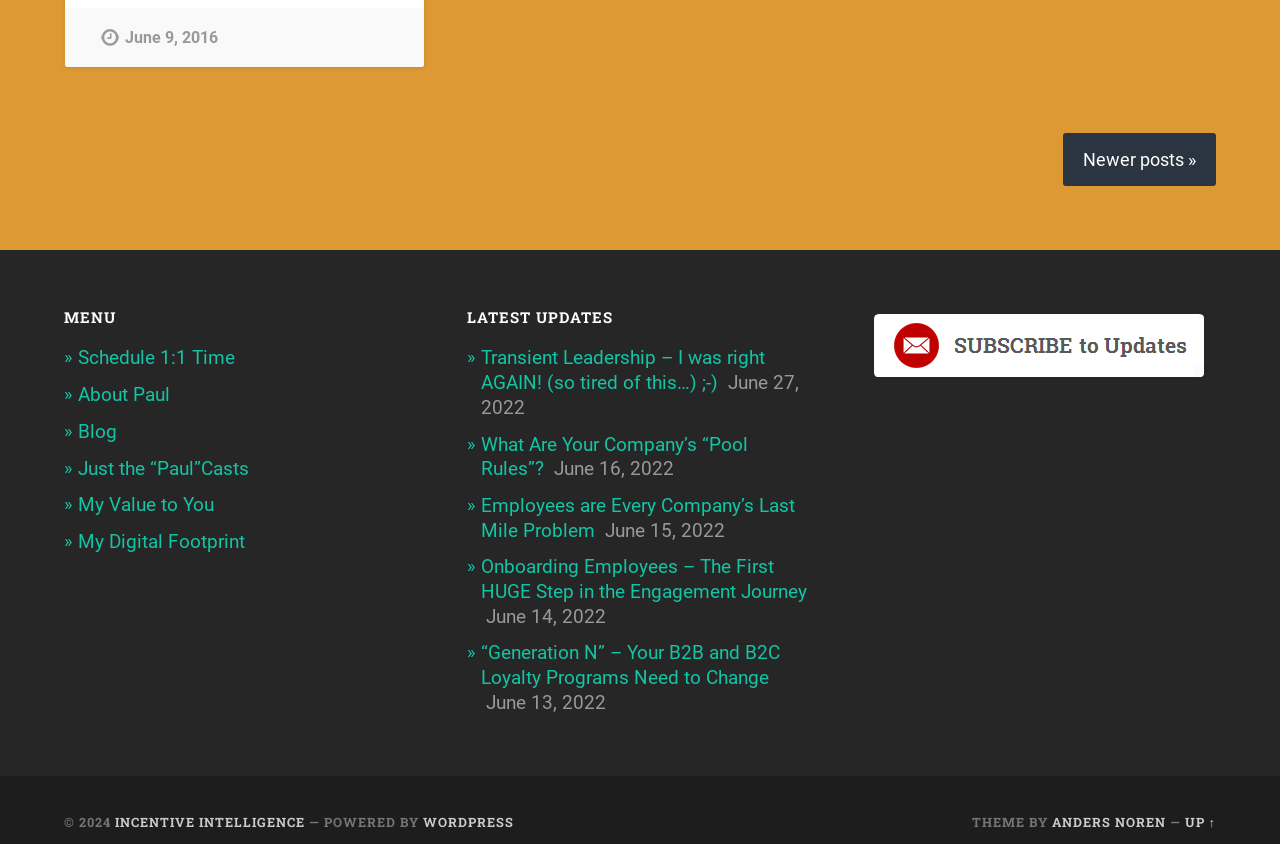Identify the bounding box coordinates for the element you need to click to achieve the following task: "Scroll to the top". Provide the bounding box coordinates as four float numbers between 0 and 1, in the form [left, top, right, bottom].

[0.925, 0.965, 0.95, 0.984]